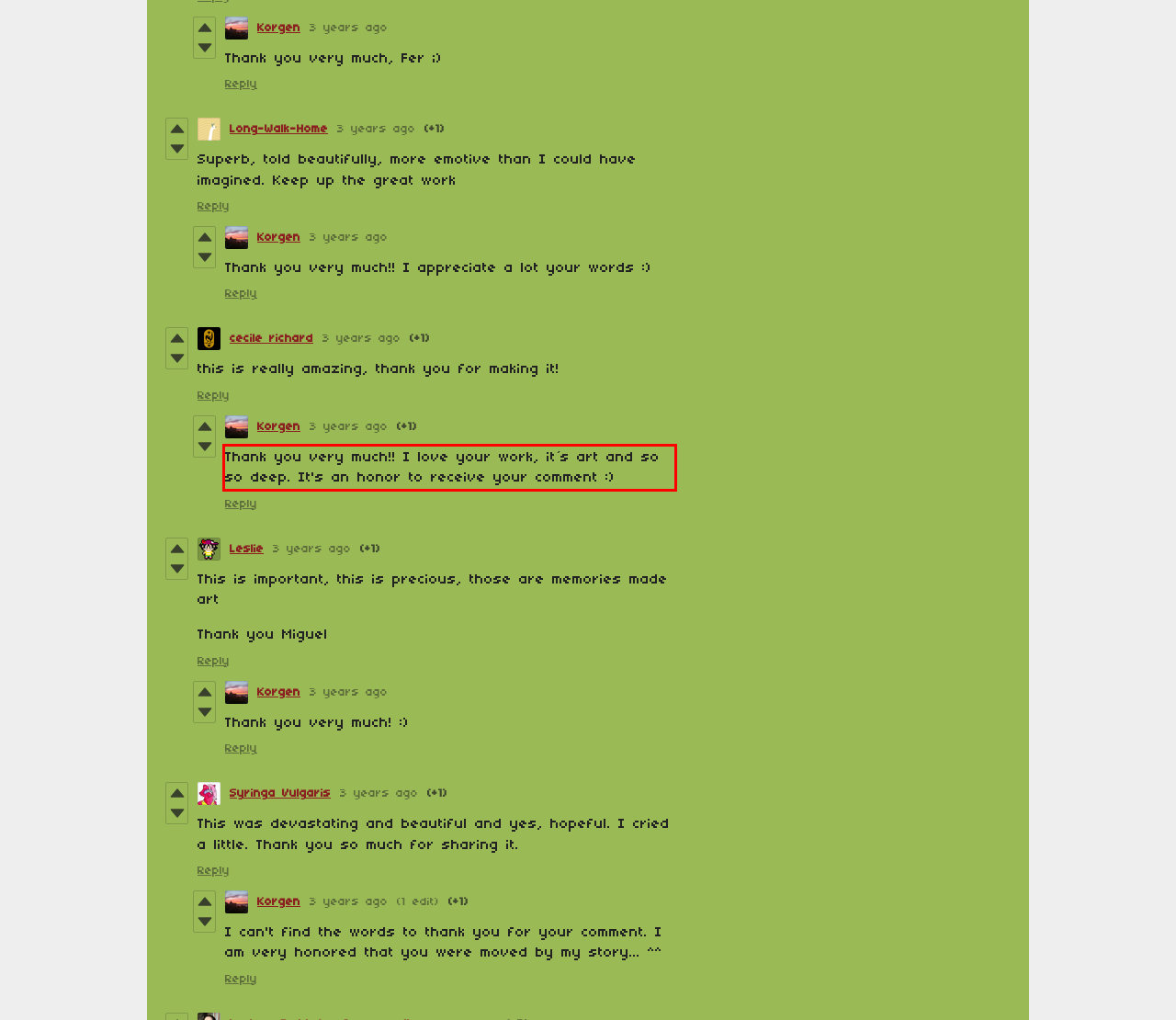Analyze the screenshot of the webpage and extract the text from the UI element that is inside the red bounding box.

Thank you very much!! I love your work, it´s art and so so deep. It's an honor to receive your comment :)